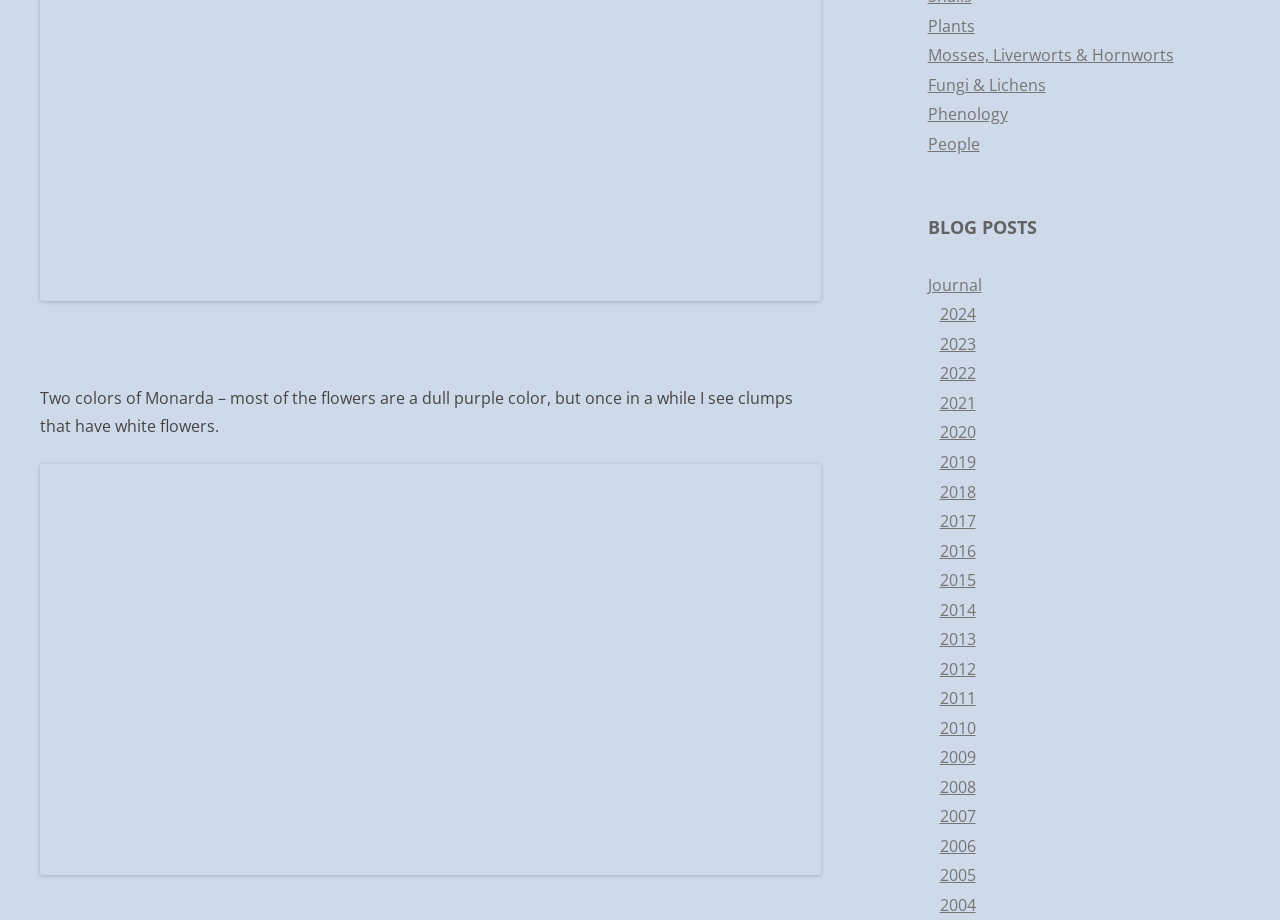Please answer the following question as detailed as possible based on the image: 
What is the purpose of the links with years?

I found a series of link elements with texts such as '2024', '2023', '2022', etc. These links are likely archives of blog posts organized by year, allowing users to access older posts.